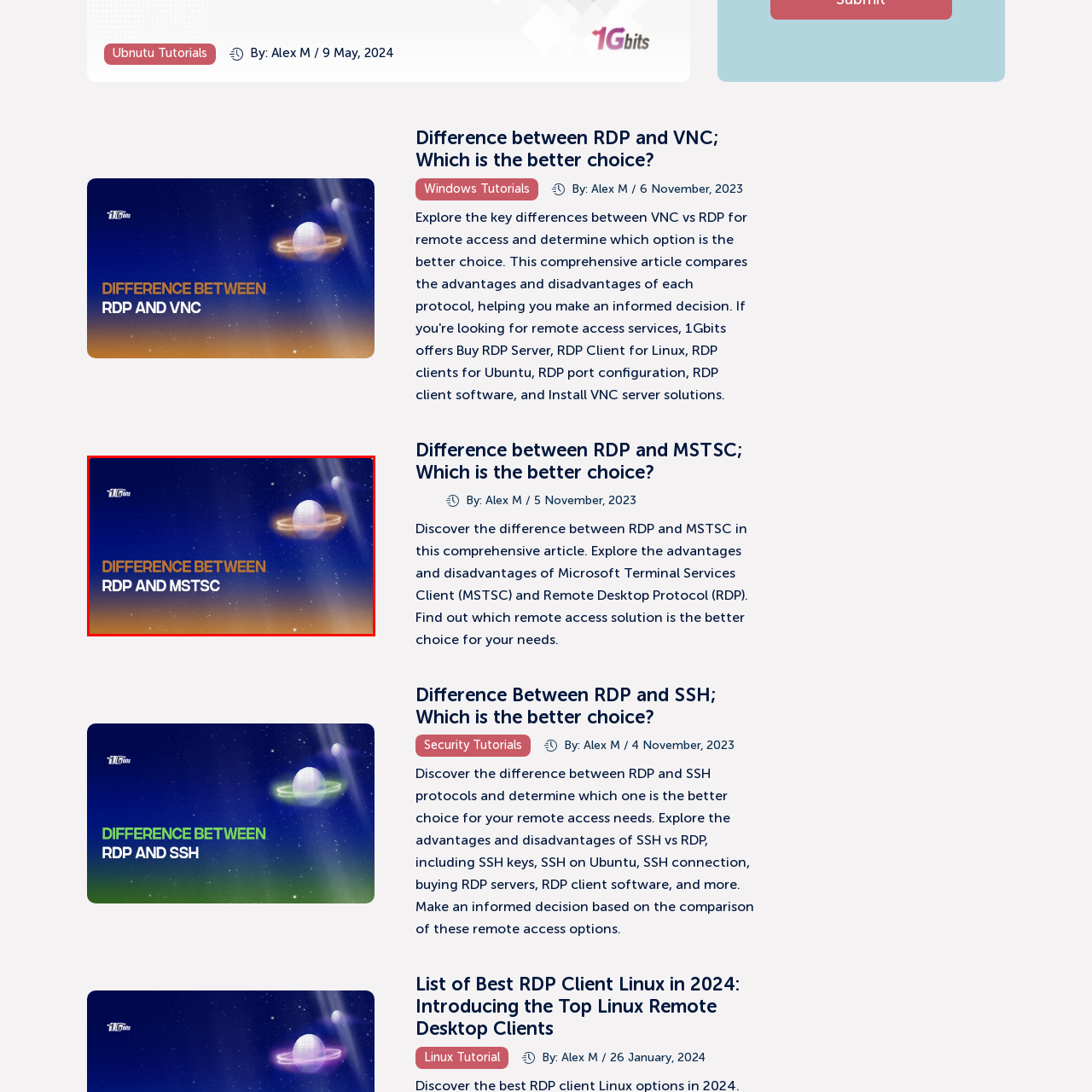Inspect the area enclosed by the red box and reply to the question using only one word or a short phrase: 
What is the main topic of the article?

RDP and MSTSC